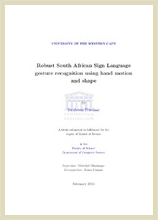Who is the author of the thesis?
Provide a detailed answer to the question, using the image to inform your response.

The author of the thesis is mentioned below the title, which is Ibraheem Frieslaar, indicating that he is the one who submitted the thesis in partial fulfillment for the degree of Master of Science.